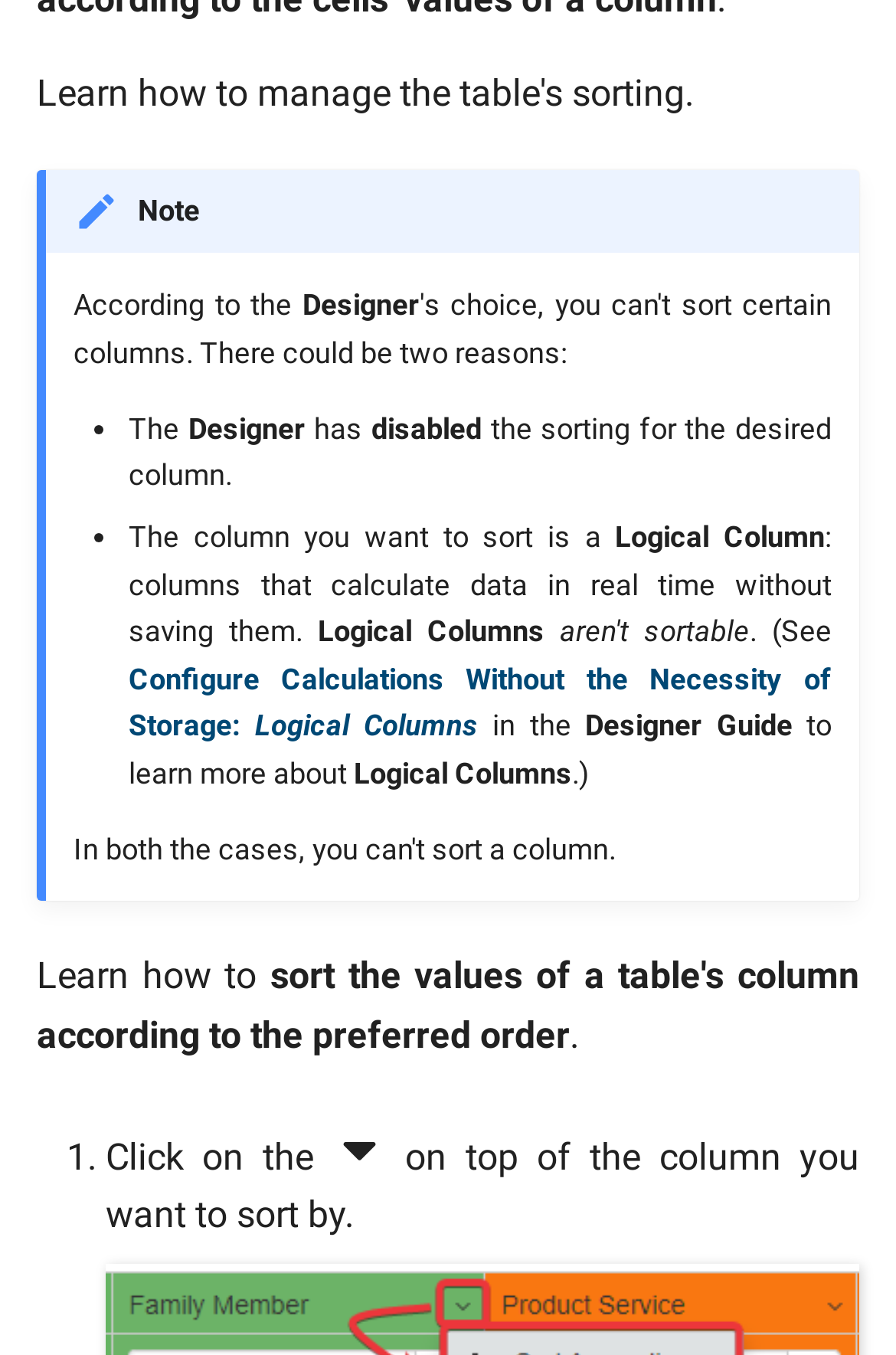Provide the bounding box coordinates of the HTML element this sentence describes: "Rows Refresh".

[0.0, 0.125, 0.621, 0.207]